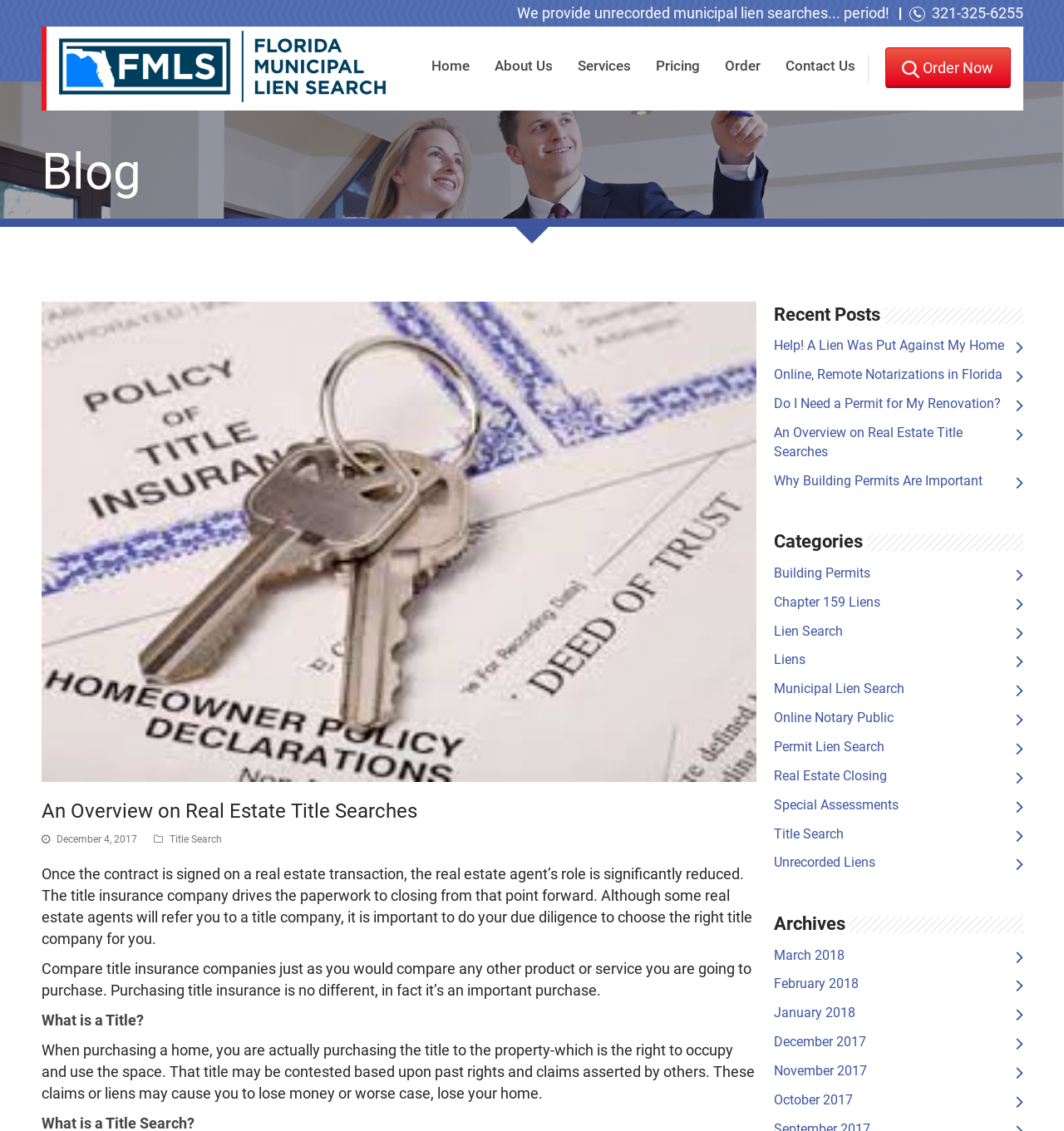For the given element description 321-325-6255, determine the bounding box coordinates of the UI element. The coordinates should follow the format (top-left x, top-left y, bottom-right x, bottom-right y) and be within the range of 0 to 1.

[0.875, 0.004, 0.961, 0.019]